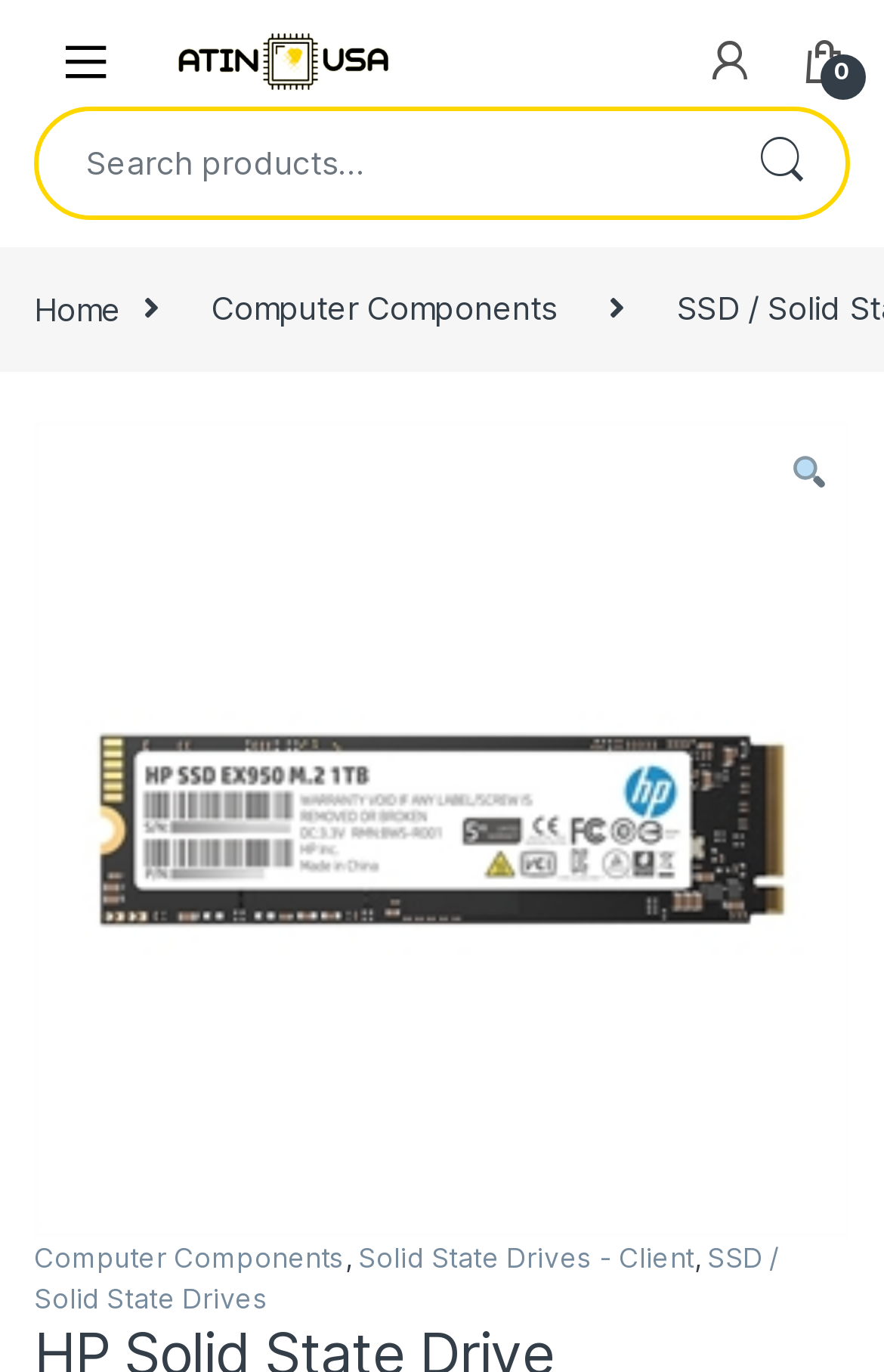How many navigation links are in the breadcrumb? Refer to the image and provide a one-word or short phrase answer.

5